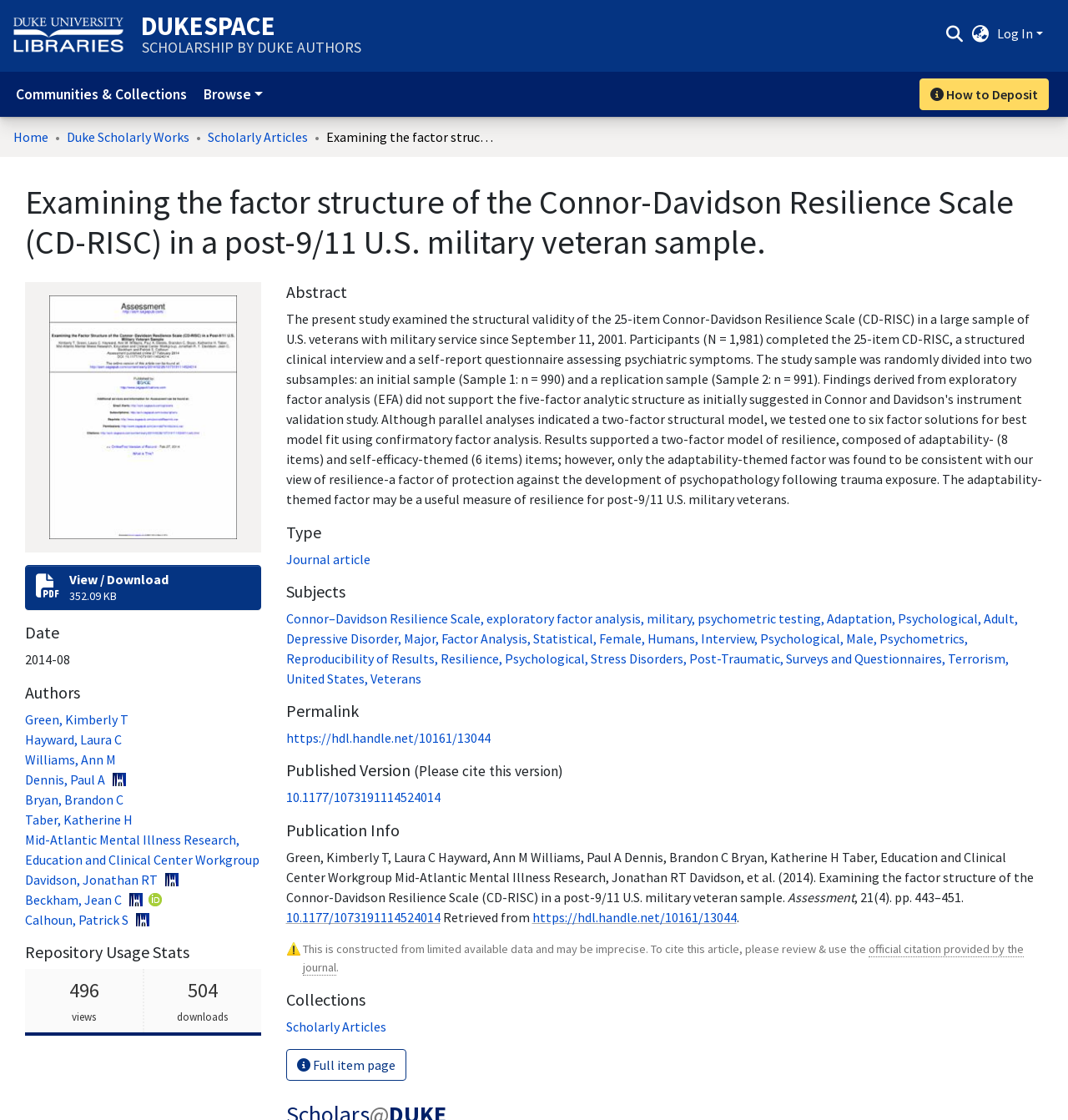Respond to the question with just a single word or phrase: 
What is the type of publication?

Journal article